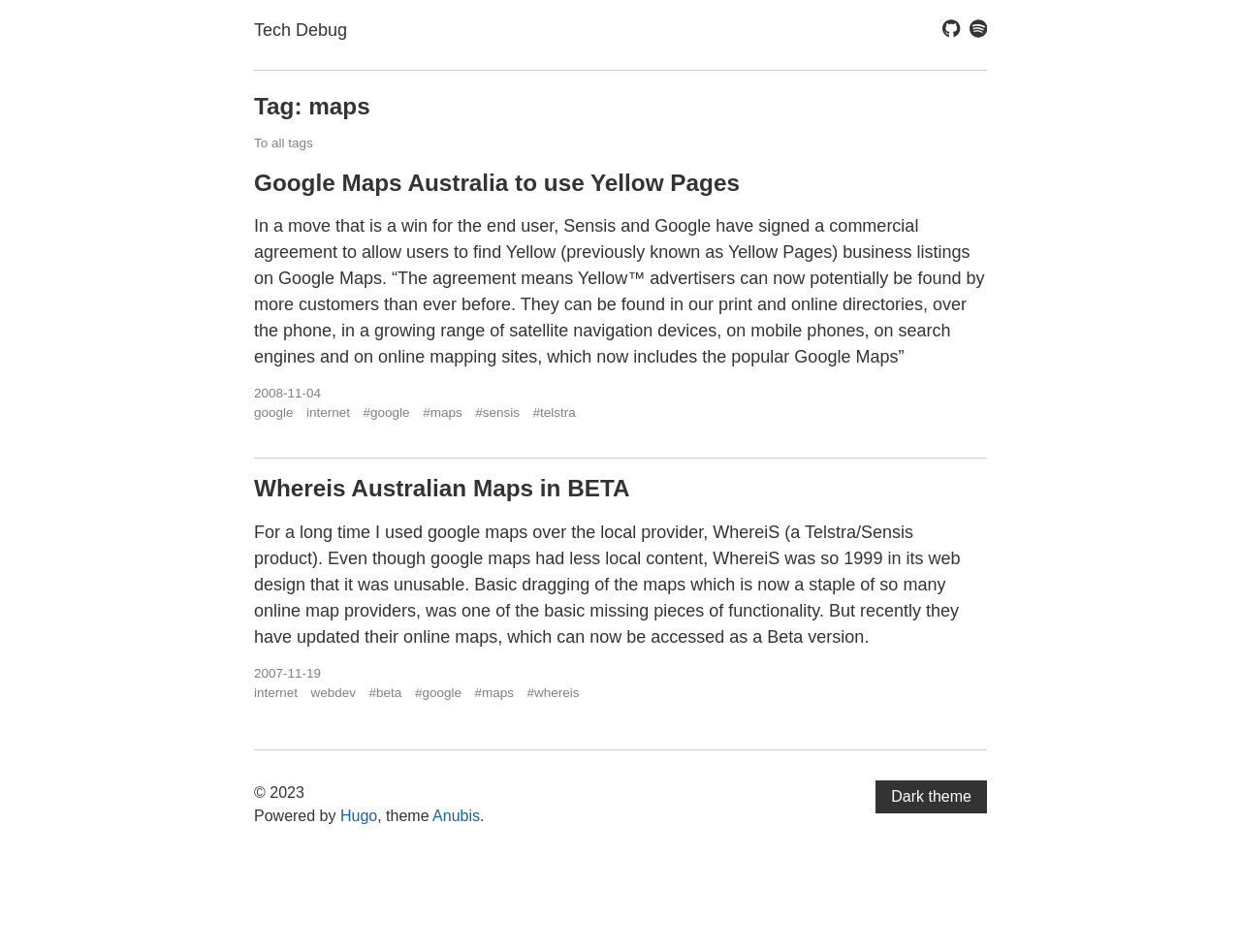Pinpoint the bounding box coordinates of the element you need to click to execute the following instruction: "Read the article about Google Maps Australia". The bounding box should be represented by four float numbers between 0 and 1, in the format [left, top, right, bottom].

[0.205, 0.179, 0.795, 0.482]